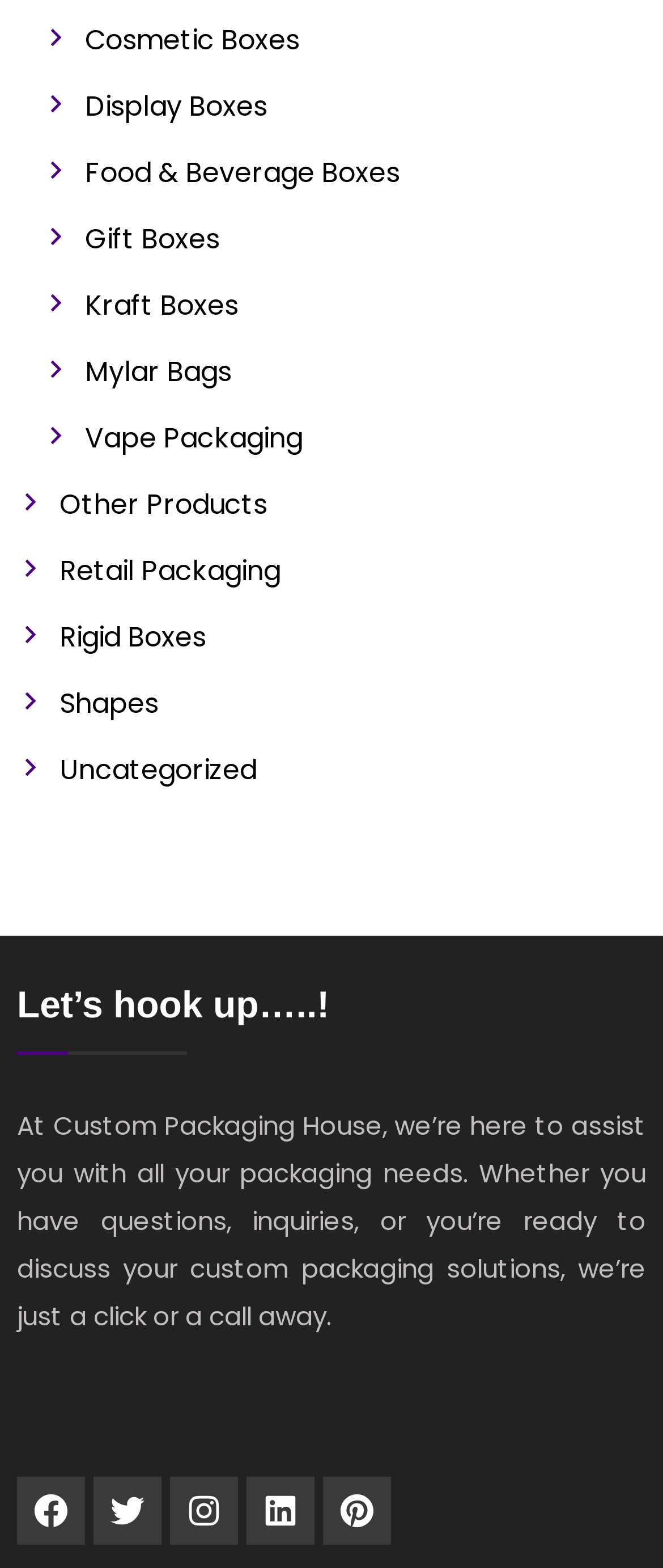Please provide the bounding box coordinates in the format (top-left x, top-left y, bottom-right x, bottom-right y). Remember, all values are floating point numbers between 0 and 1. What is the bounding box coordinate of the region described as: Food & Beverage Boxes

[0.077, 0.098, 0.603, 0.123]